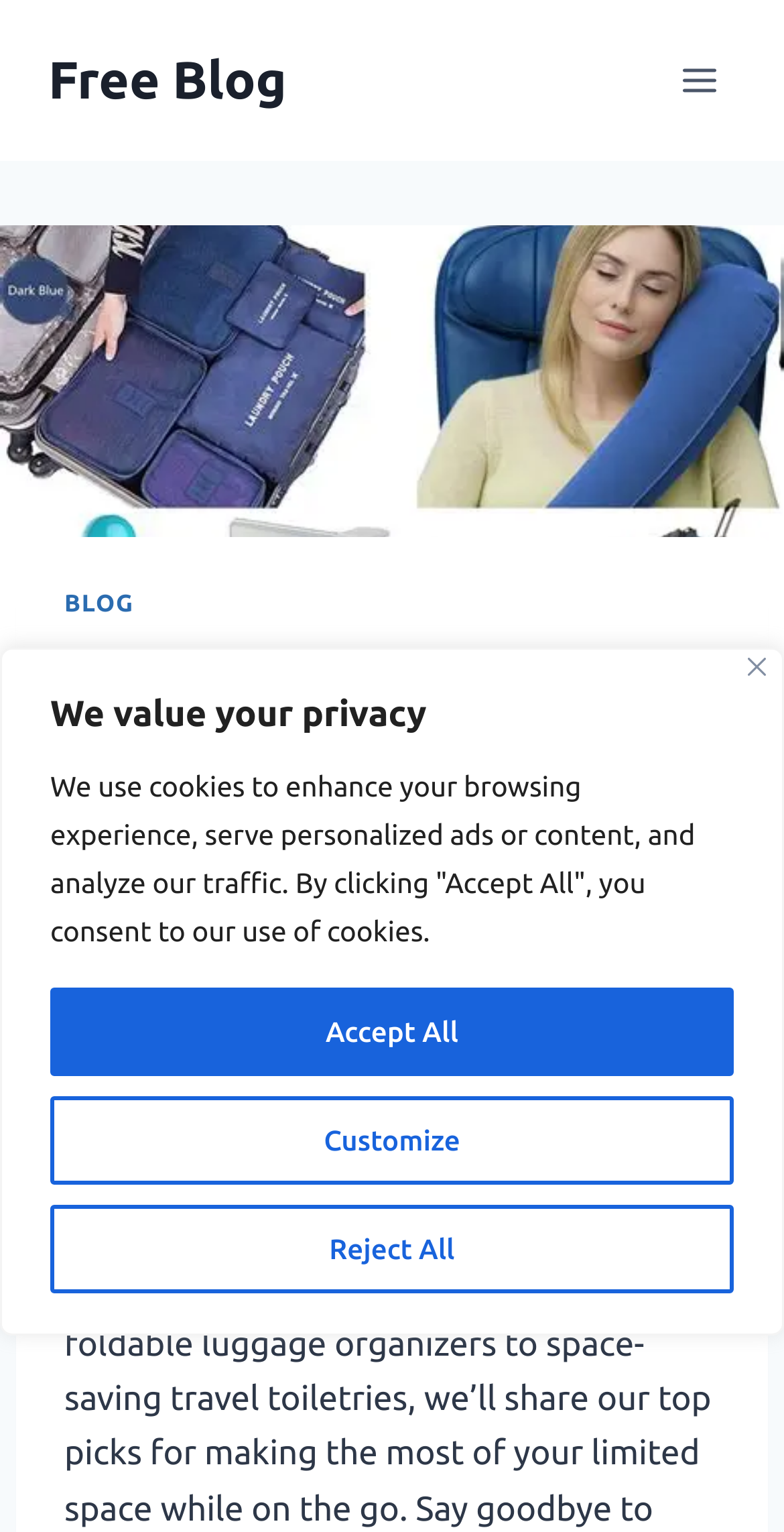Give a succinct answer to this question in a single word or phrase: 
How many buttons are in the cookie notification section?

4